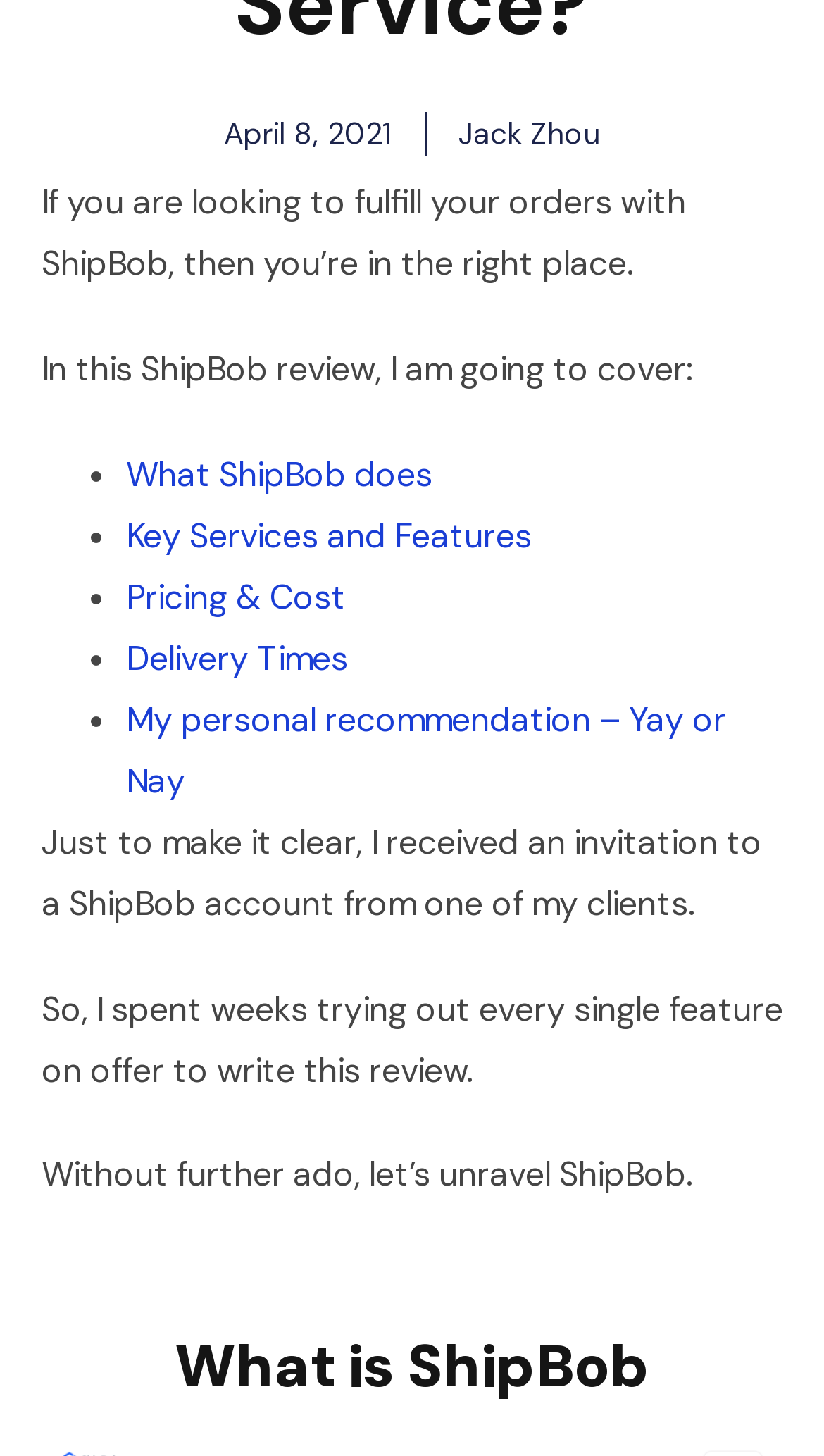Please provide the bounding box coordinates for the UI element as described: "View Asks". The coordinates must be four floats between 0 and 1, represented as [left, top, right, bottom].

None